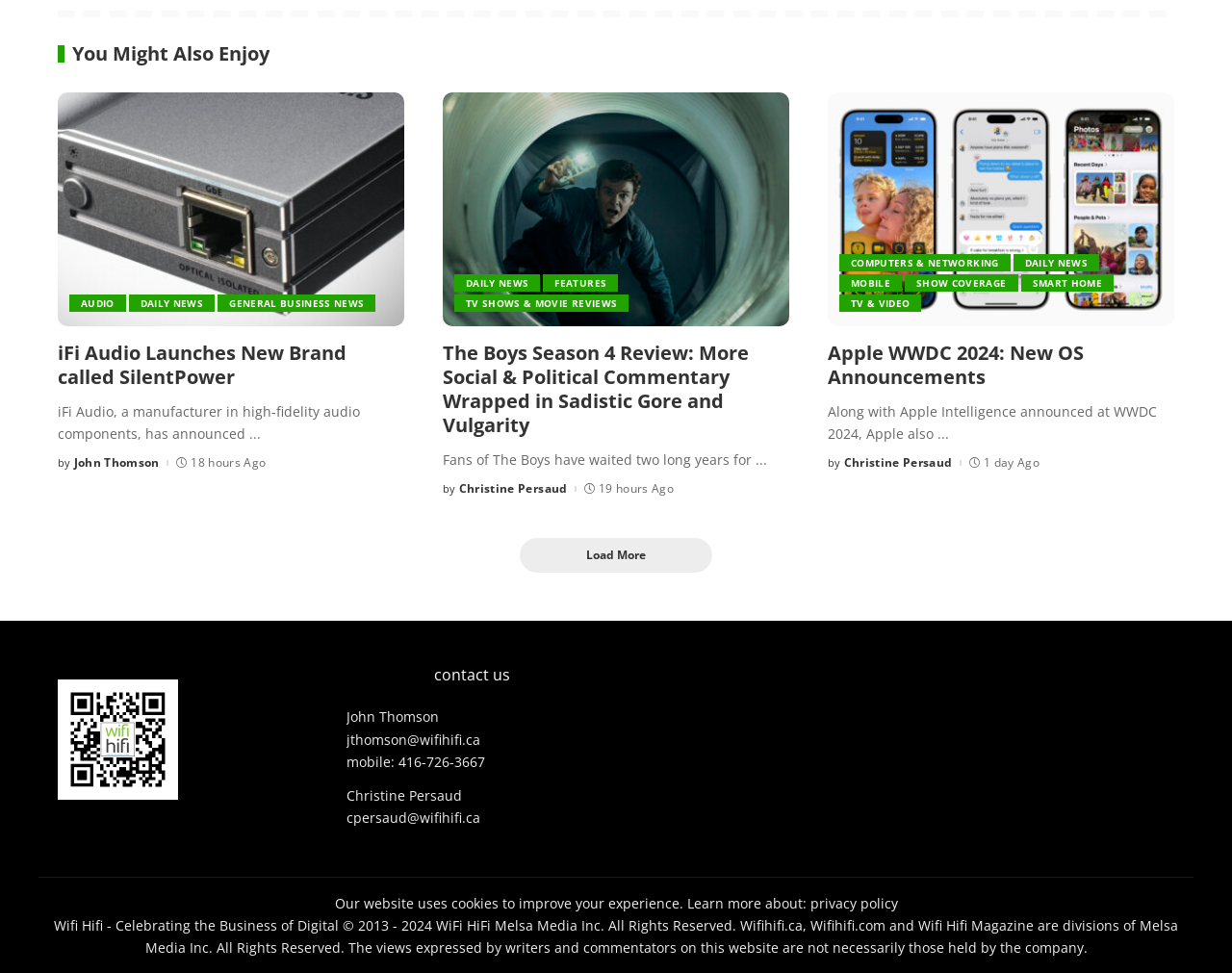How many hours ago was the article 'The Boys Season 4 Review' posted?
Refer to the image and provide a one-word or short phrase answer.

19 hours